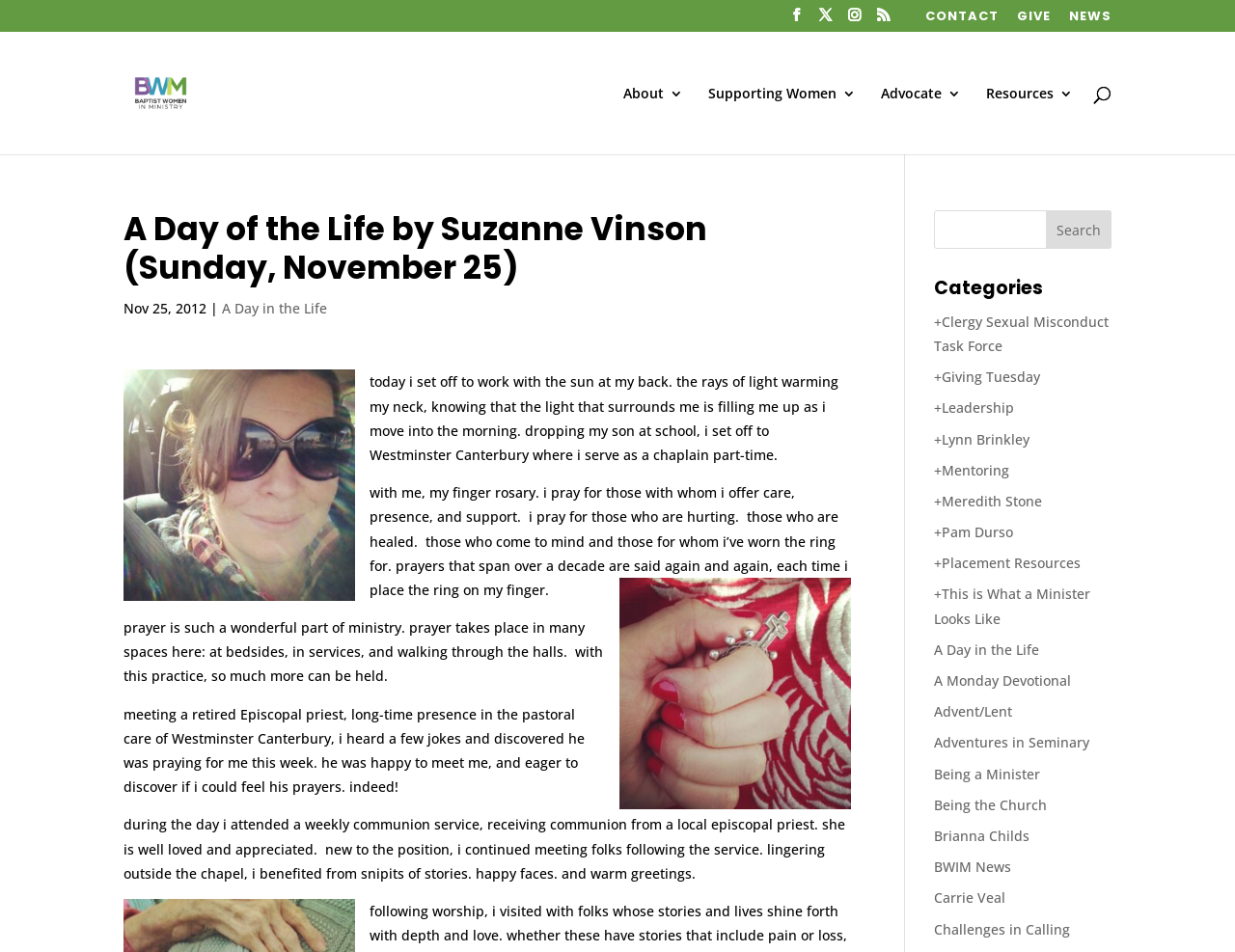Find the bounding box coordinates corresponding to the UI element with the description: "alt="Baptist Women in Ministry"". The coordinates should be formatted as [left, top, right, bottom], with values as floats between 0 and 1.

[0.103, 0.087, 0.202, 0.106]